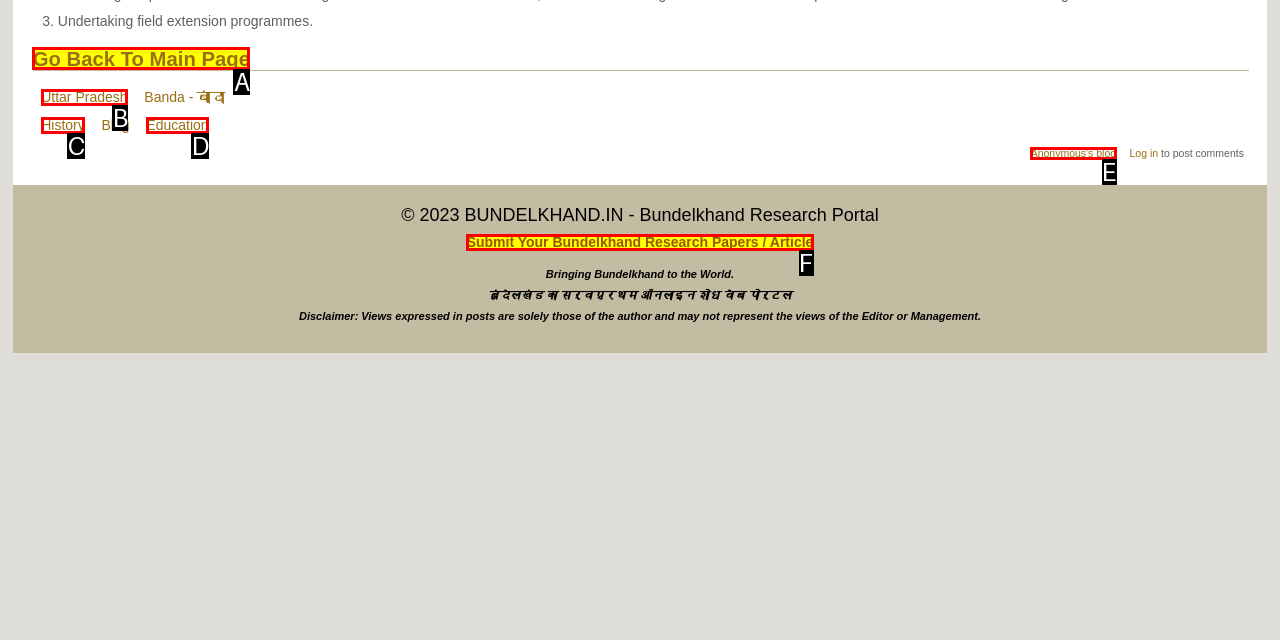Select the letter from the given choices that aligns best with the description: Anonymous's blog. Reply with the specific letter only.

E